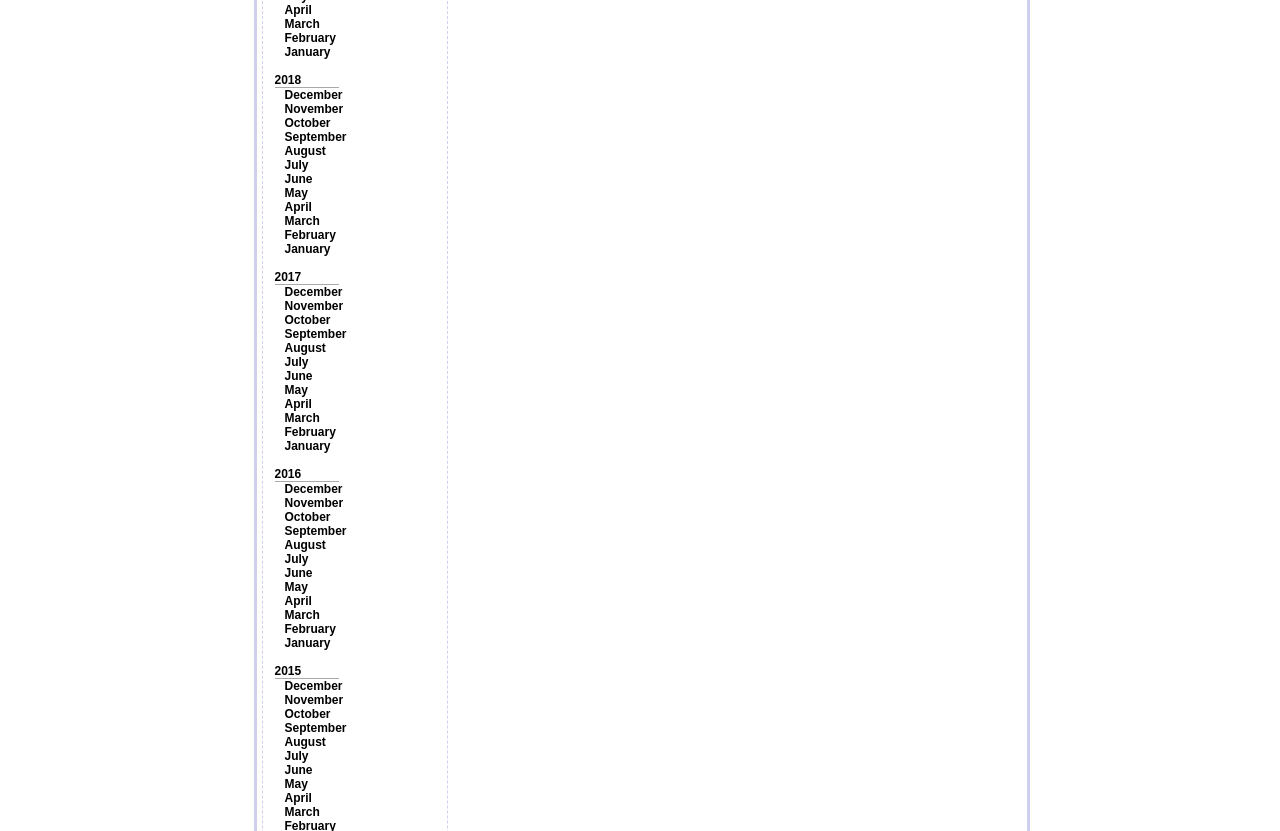What is the latest month listed for 2018?
Provide a short answer using one word or a brief phrase based on the image.

December